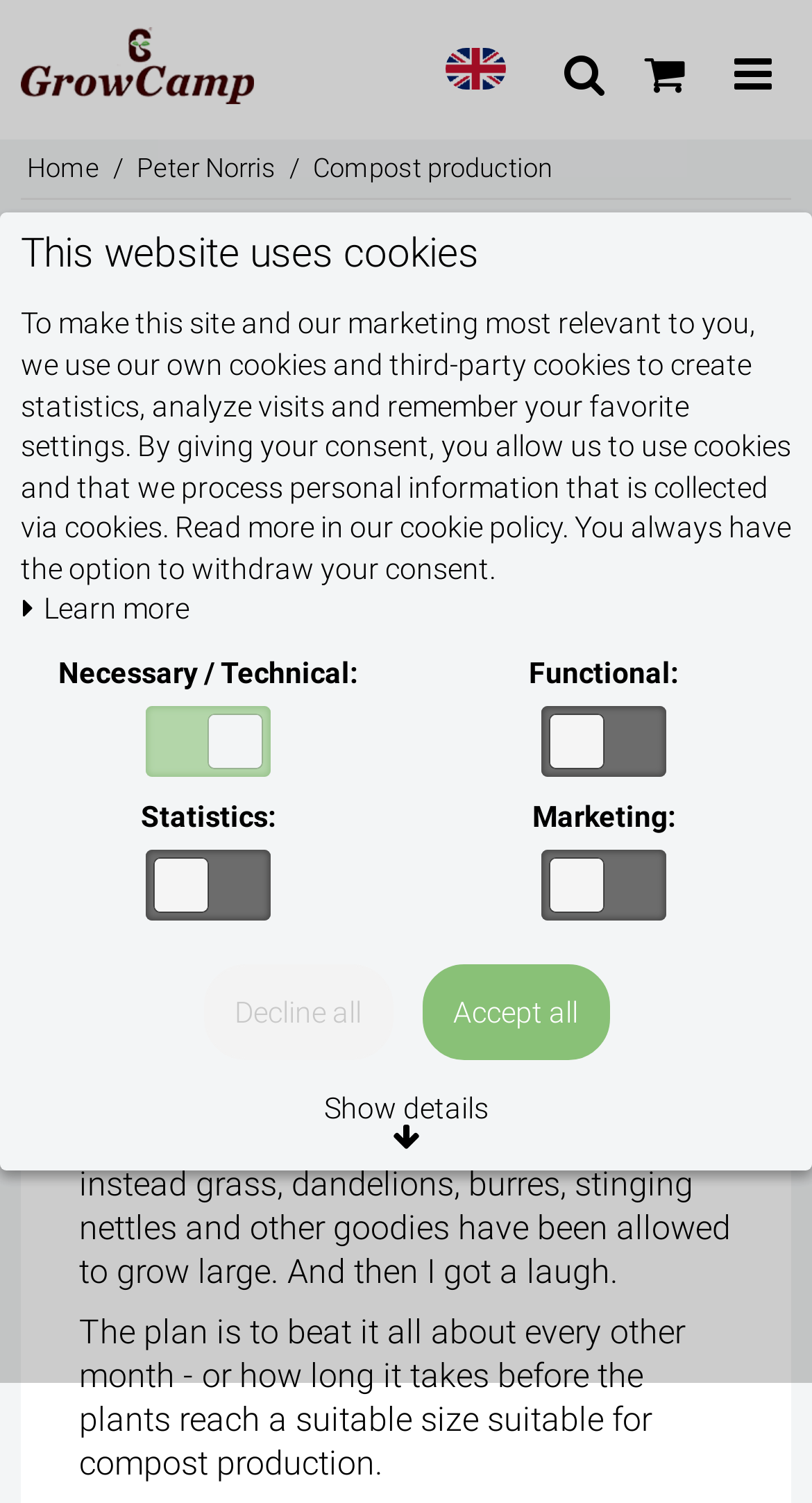Find the bounding box coordinates of the area that needs to be clicked in order to achieve the following instruction: "View the Compost production header". The coordinates should be specified as four float numbers between 0 and 1, i.e., [left, top, right, bottom].

[0.097, 0.212, 0.903, 0.271]